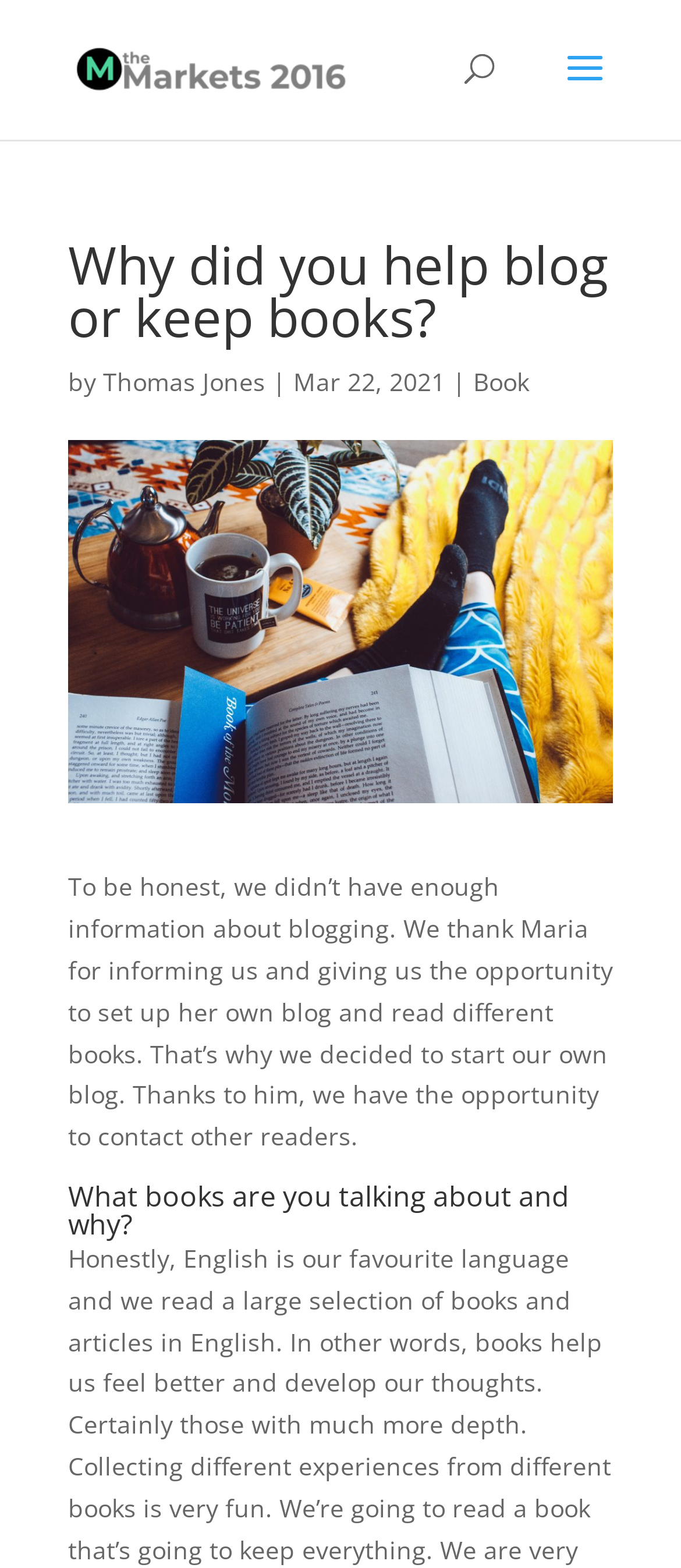Find the main header of the webpage and produce its text content.

Why did you help blog or keep books?